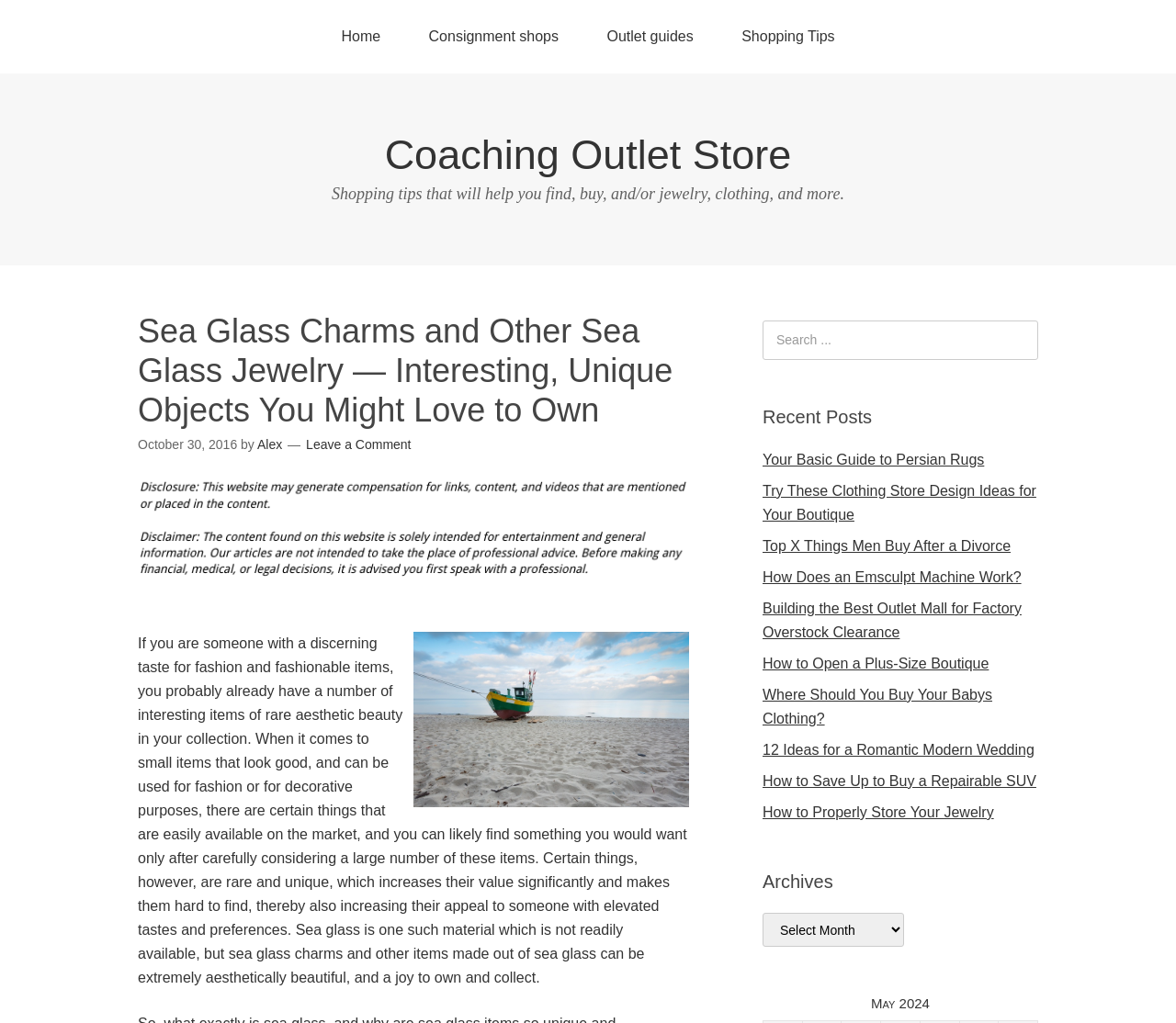Give a one-word or short phrase answer to this question: 
What is the author of the article on this webpage?

Alex